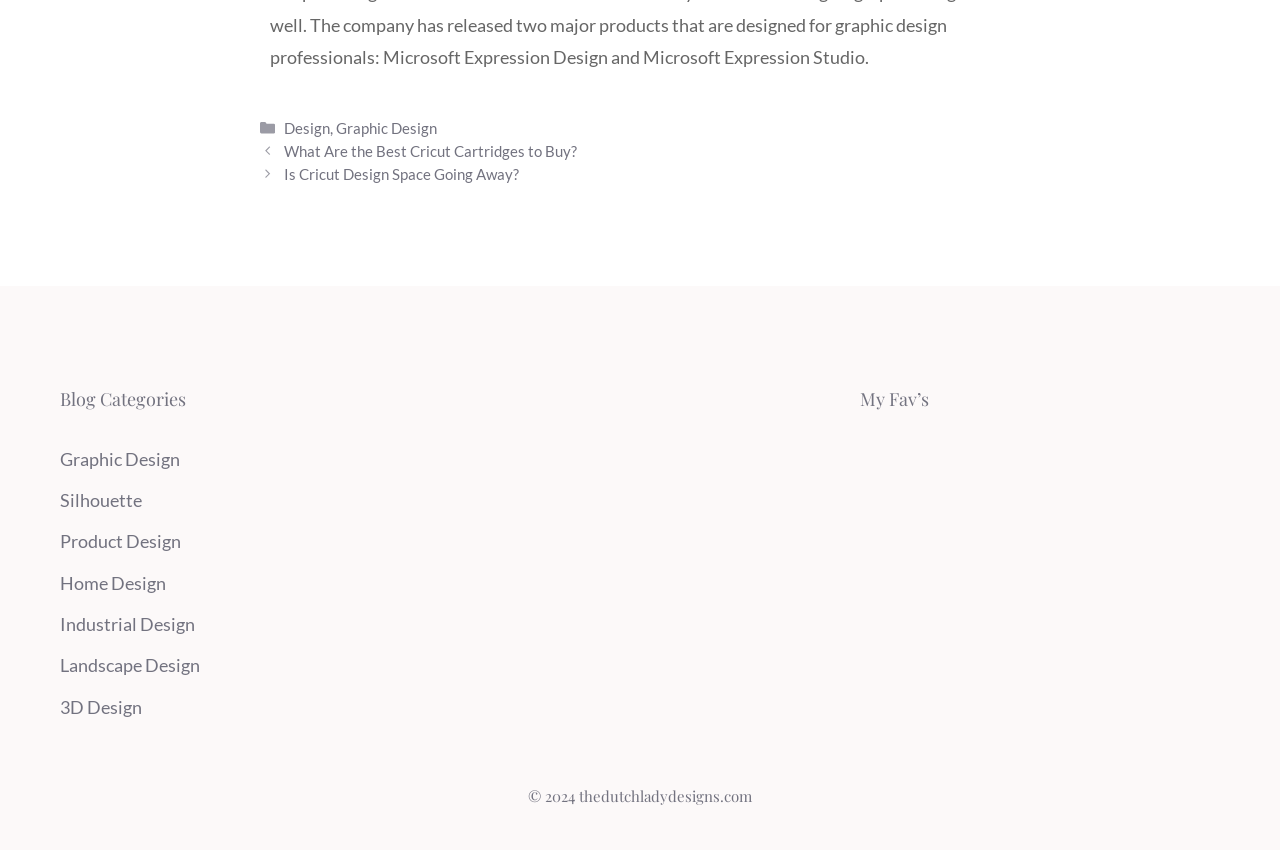What is the category of the post 'What Are the Best Cricut Cartridges to Buy?'?
By examining the image, provide a one-word or phrase answer.

Design